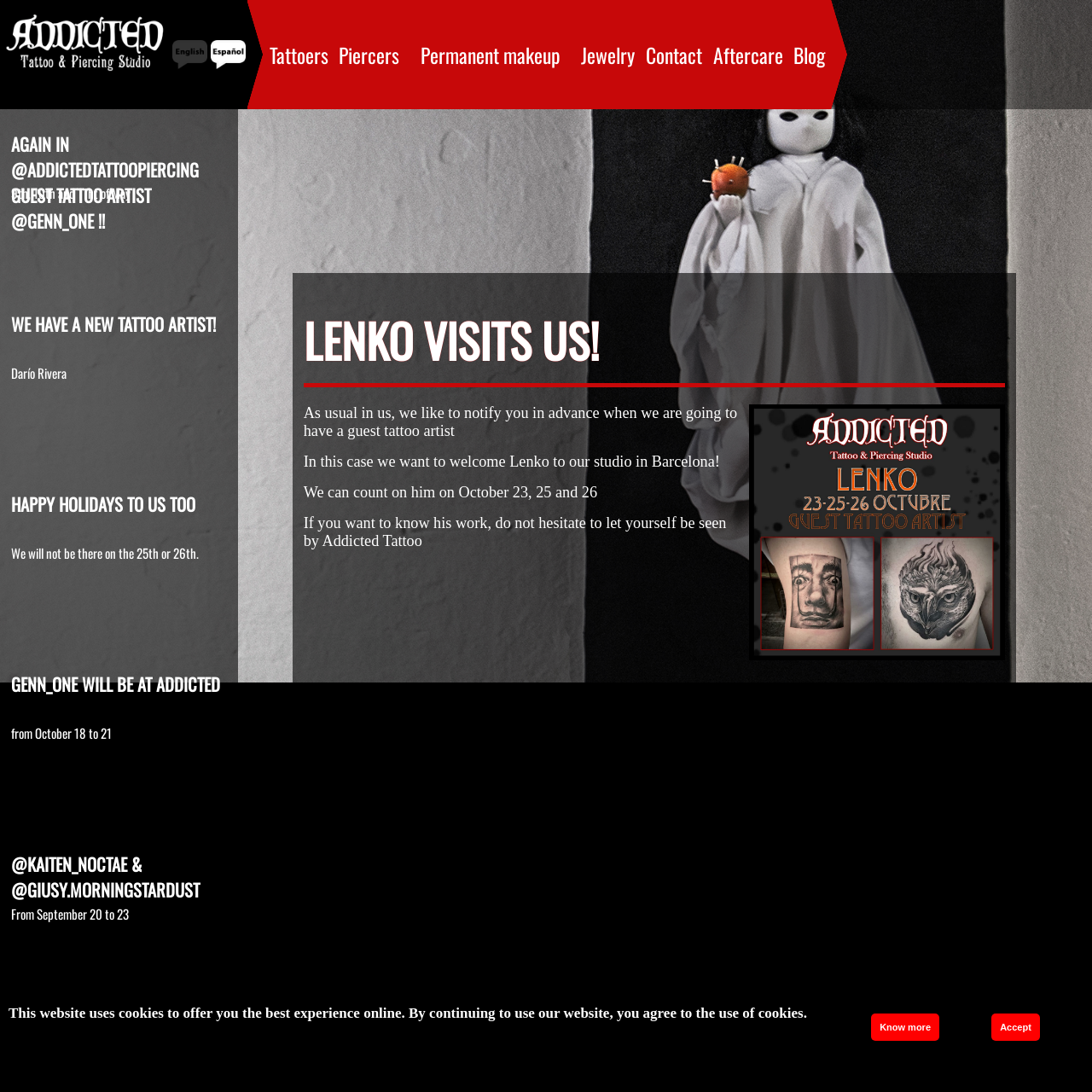How many links are there in the main section of the webpage?
Carefully examine the image and provide a detailed answer to the question.

The main section of the webpage is the article element with bounding box coordinates [0.268, 0.25, 0.93, 0.95]. Within this section, there are 5 link elements, including the links to 'Tattoers', 'Piercers', 'Permanent makeup', 'Jewelry', and 'Aftercare'.